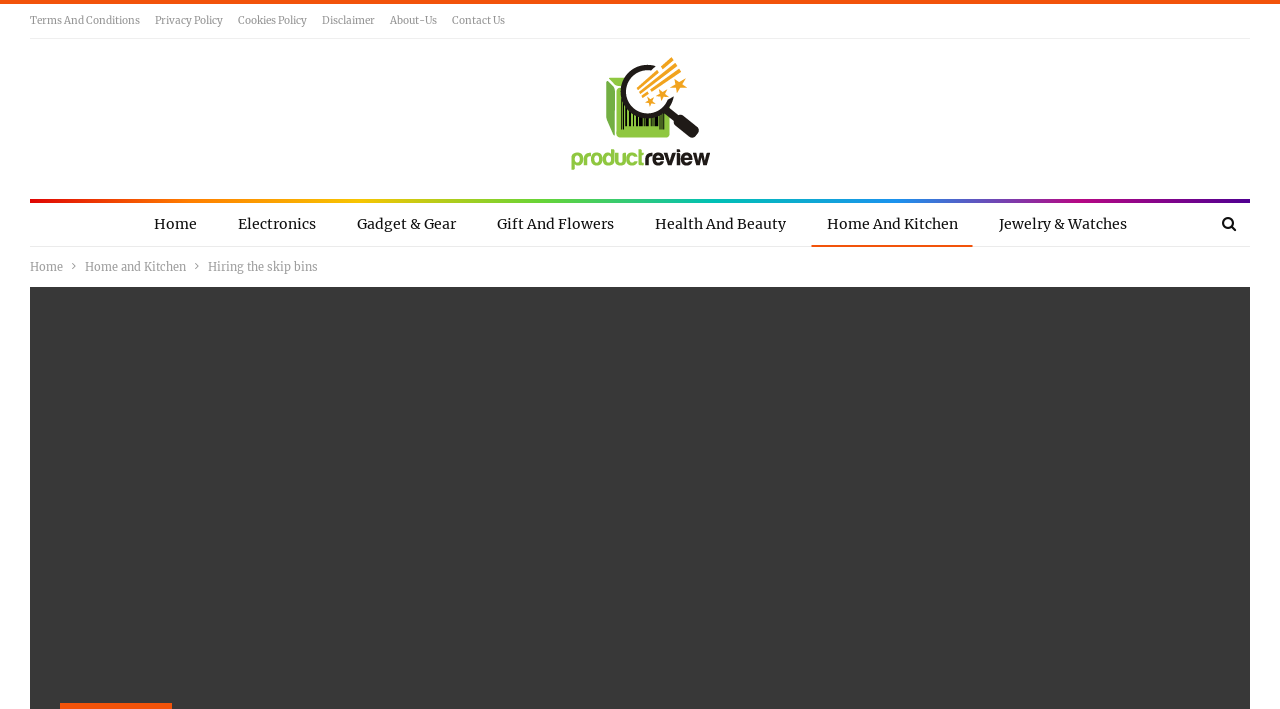Identify the bounding box for the element characterized by the following description: "Cookies Policy".

[0.038, 0.056, 0.114, 0.08]